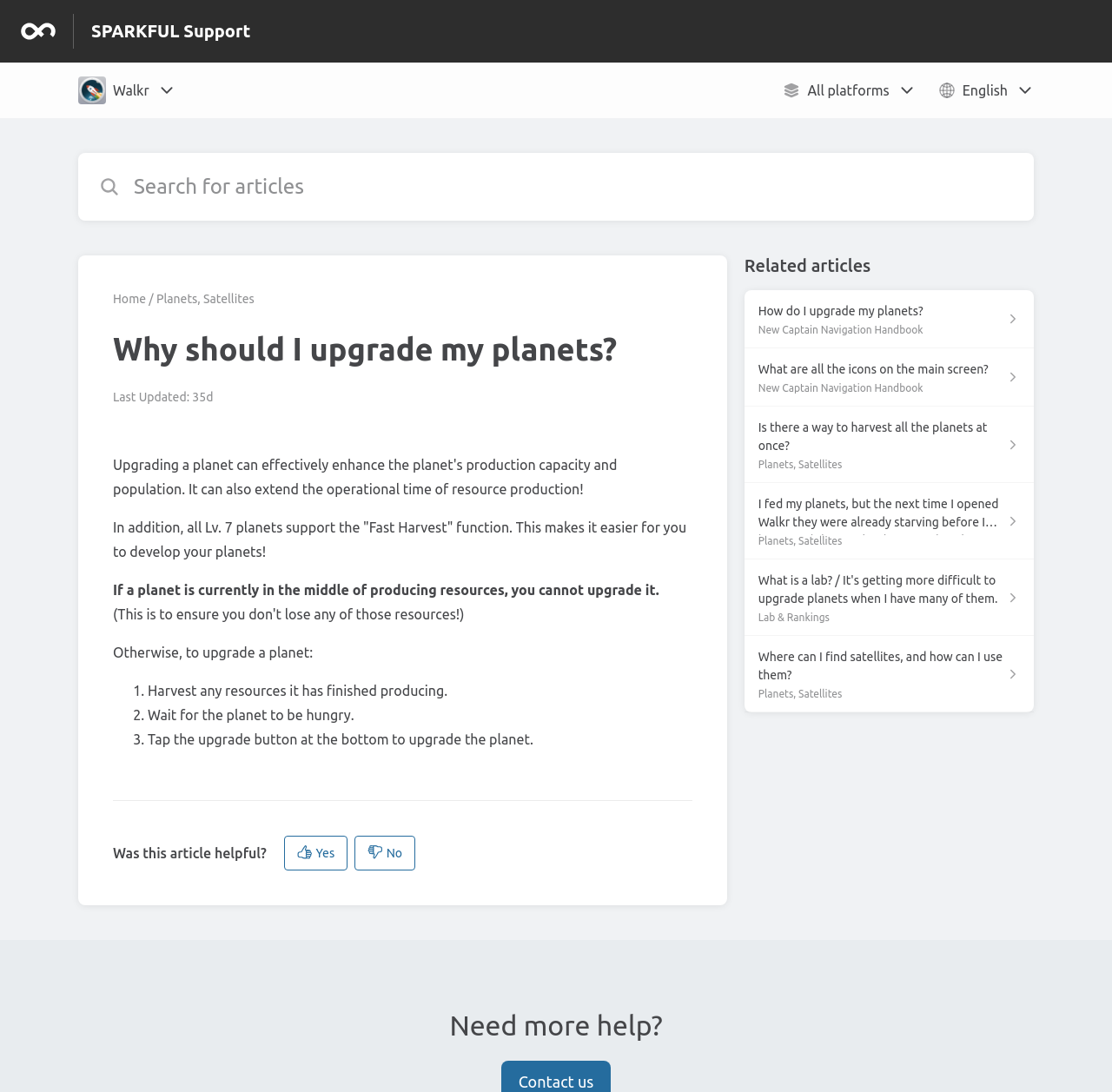Find the bounding box coordinates for the element described here: "English".

[0.844, 0.075, 0.93, 0.091]